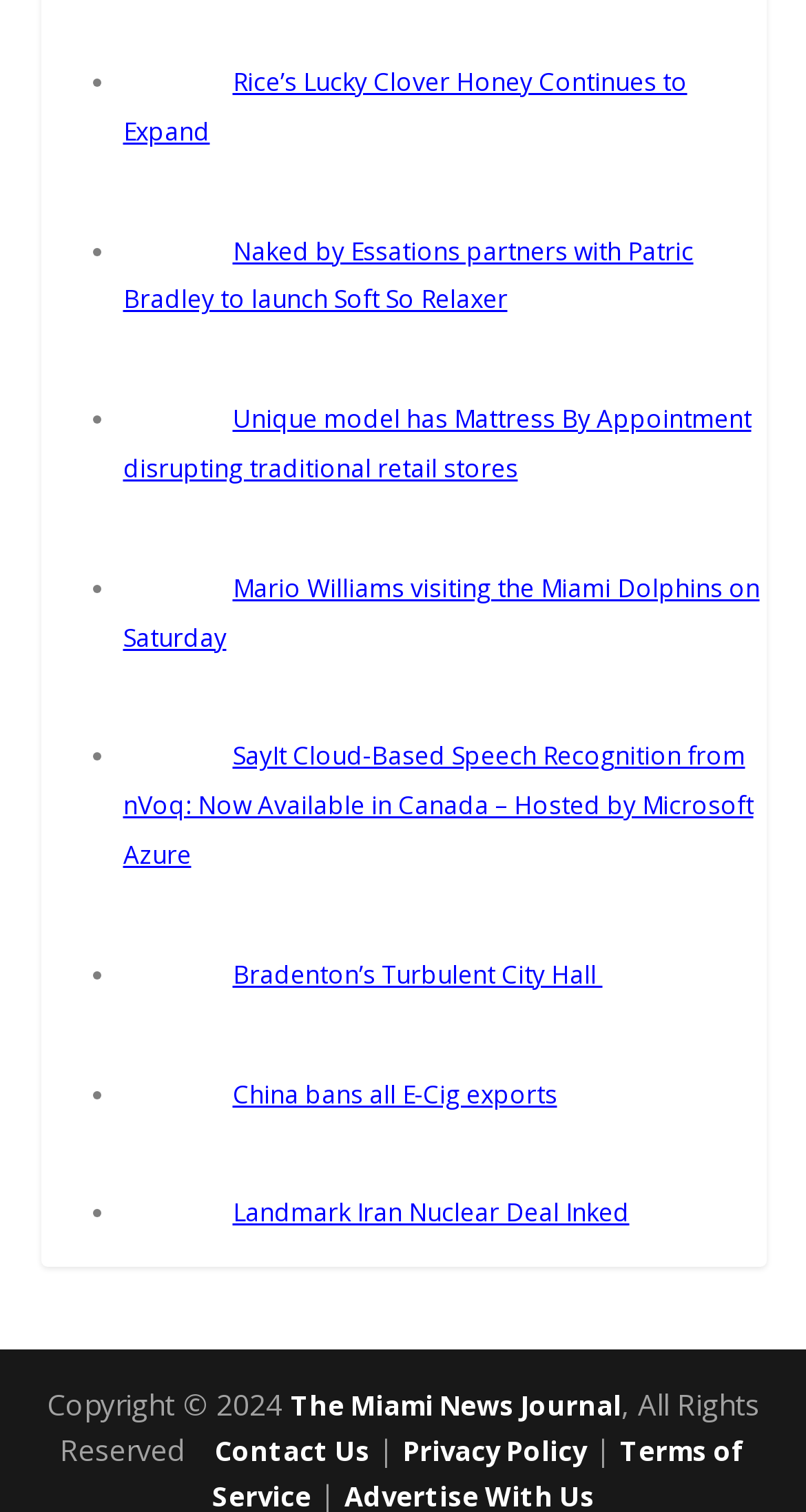Locate the bounding box coordinates of the area that needs to be clicked to fulfill the following instruction: "Read about Mario Williams visiting the Miami Dolphins on Saturday". The coordinates should be in the format of four float numbers between 0 and 1, namely [left, top, right, bottom].

[0.153, 0.377, 0.942, 0.433]